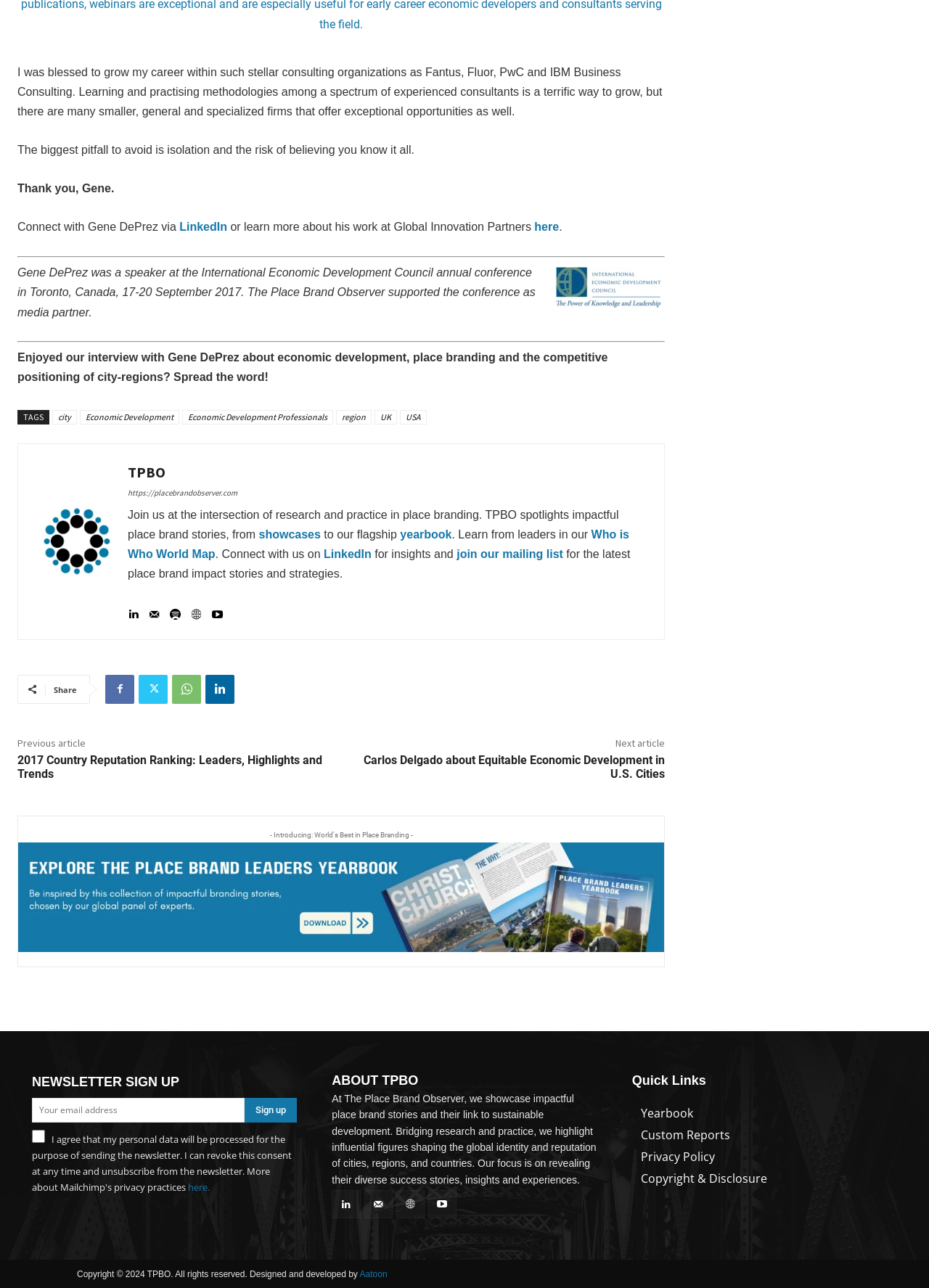Based on the element description value="Sign up", identify the bounding box of the UI element in the given webpage screenshot. The coordinates should be in the format (top-left x, top-left y, bottom-right x, bottom-right y) and must be between 0 and 1.

[0.264, 0.852, 0.32, 0.872]